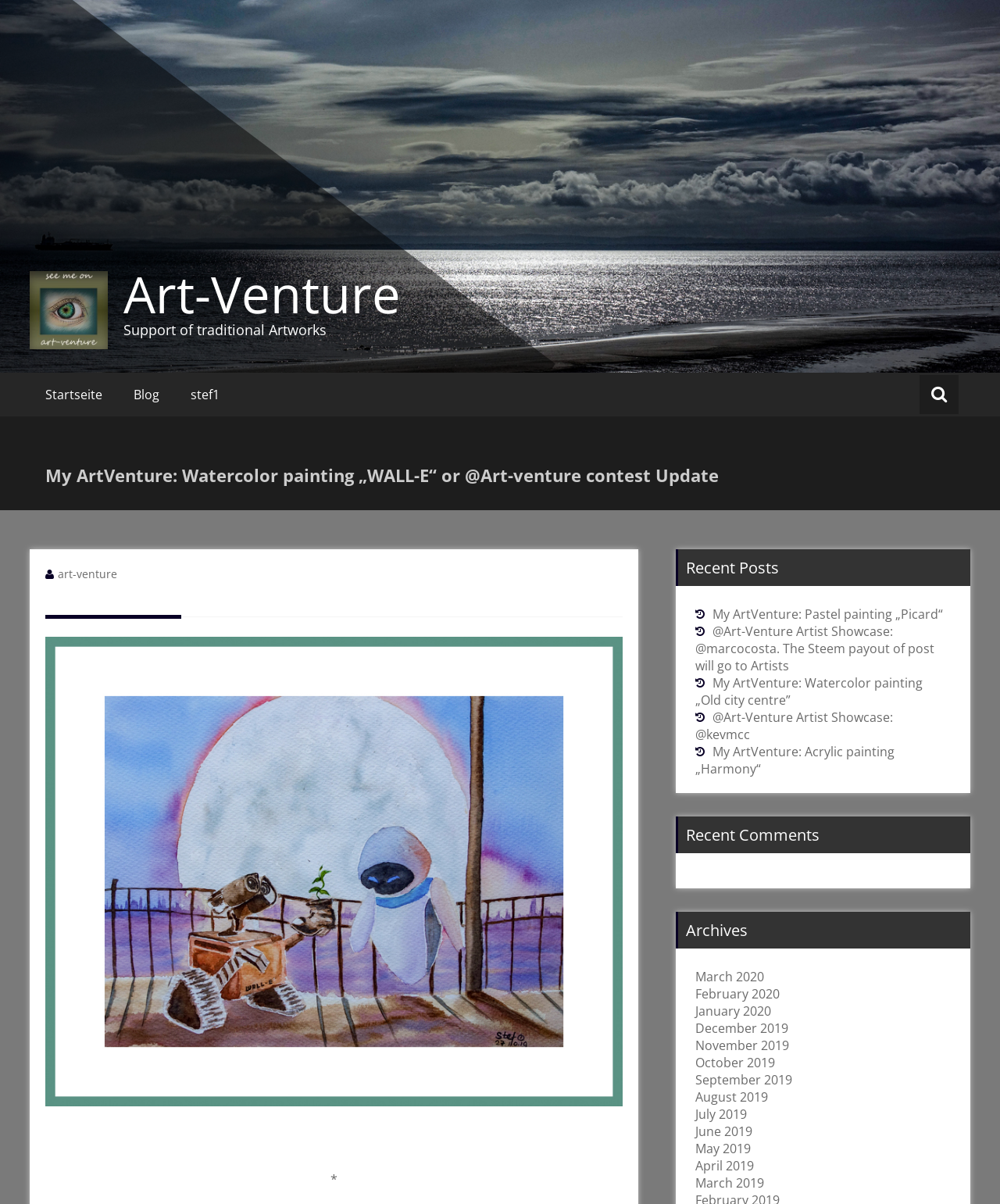Look at the image and write a detailed answer to the question: 
What is the orientation of the separator element?

The orientation of the separator element can be determined by looking at the separator element with the attribute 'orientation: horizontal' which is located below the latest blog post.